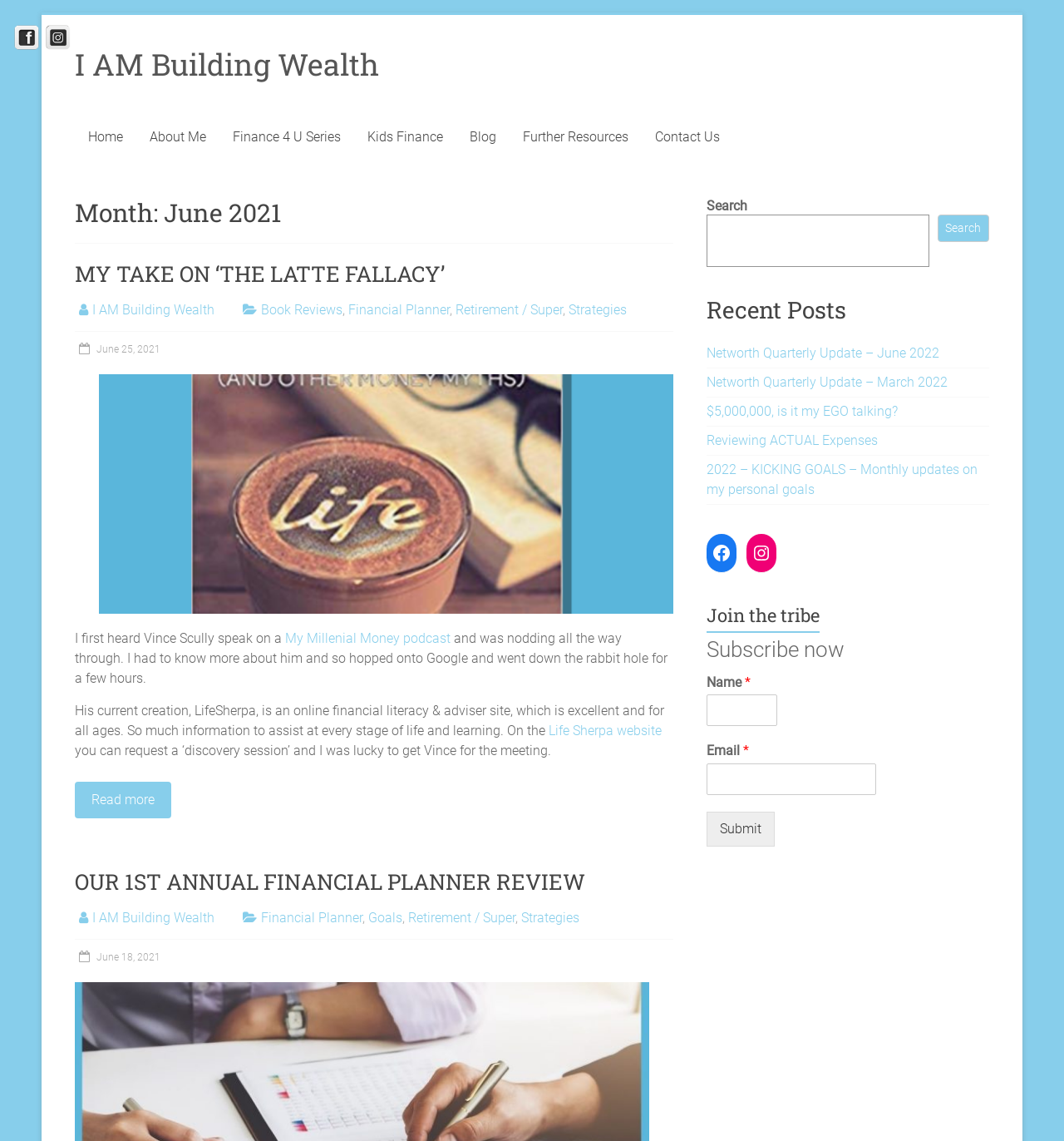Find the bounding box coordinates of the clickable element required to execute the following instruction: "Visit the 'Financial Planner' page". Provide the coordinates as four float numbers between 0 and 1, i.e., [left, top, right, bottom].

[0.245, 0.265, 0.322, 0.278]